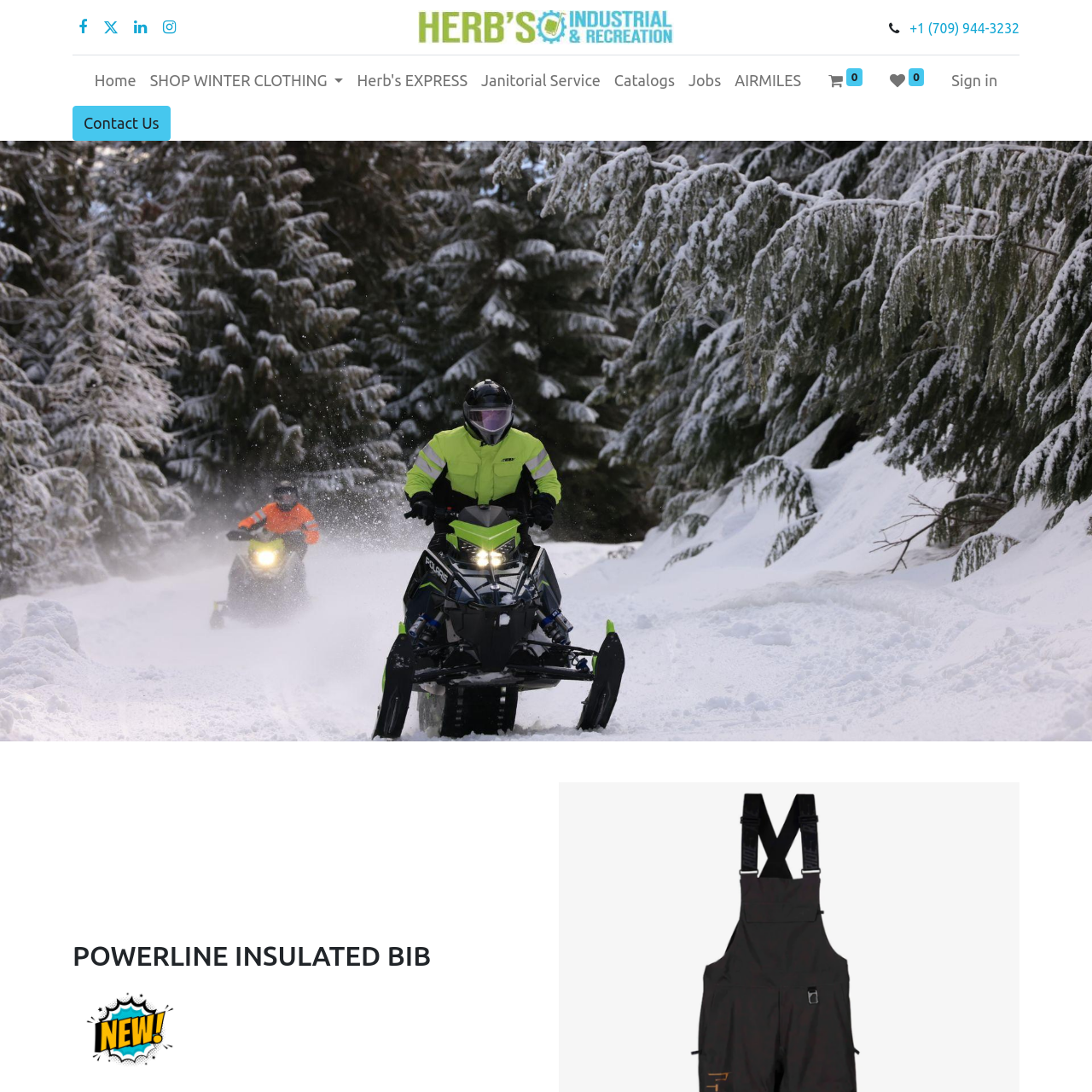What is the logo of?
Look at the image and provide a short answer using one word or a phrase.

Herb's Industrial & Recreation